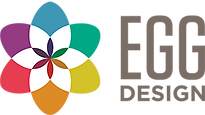What type of font is used for 'EGG DESIGN'?
Using the image, respond with a single word or phrase.

Serif font